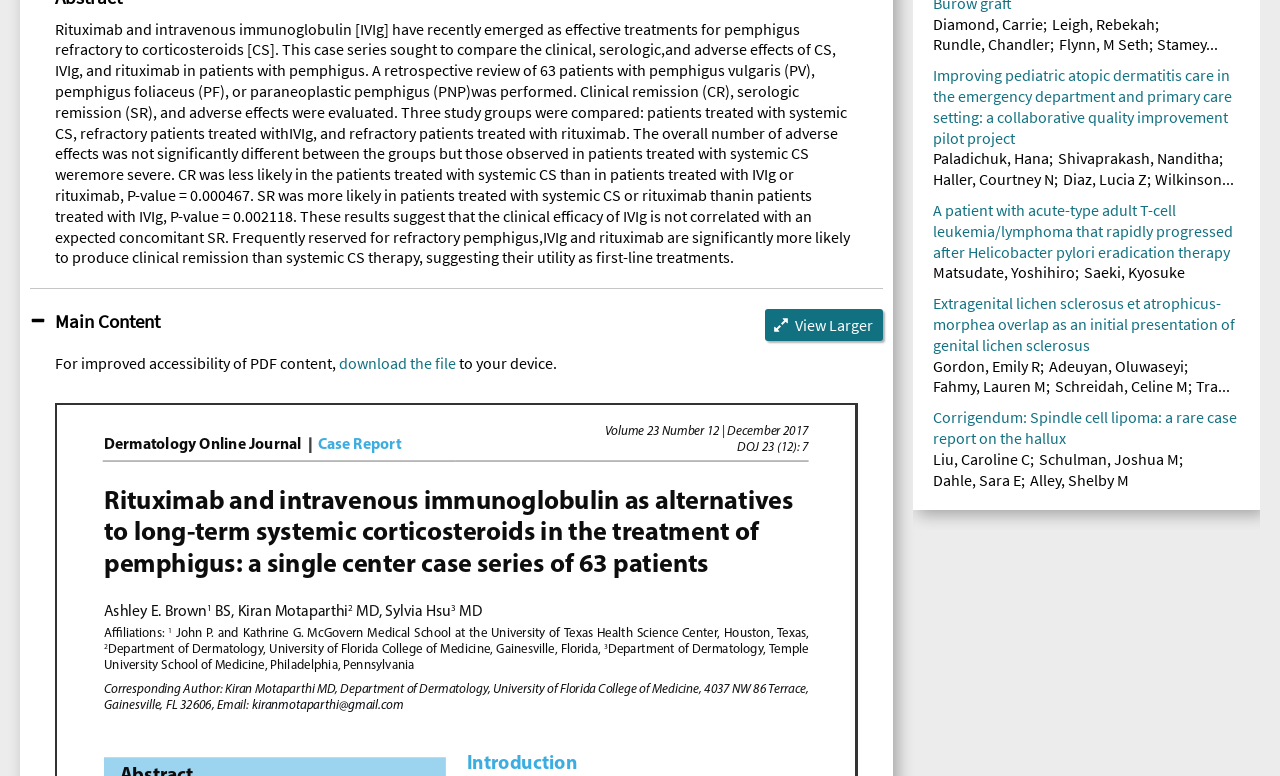Bounding box coordinates should be provided in the format (top-left x, top-left y, bottom-right x, bottom-right y) with all values between 0 and 1. Identify the bounding box for this UI element: Shivaprakash, Nanditha

[0.826, 0.191, 0.952, 0.217]